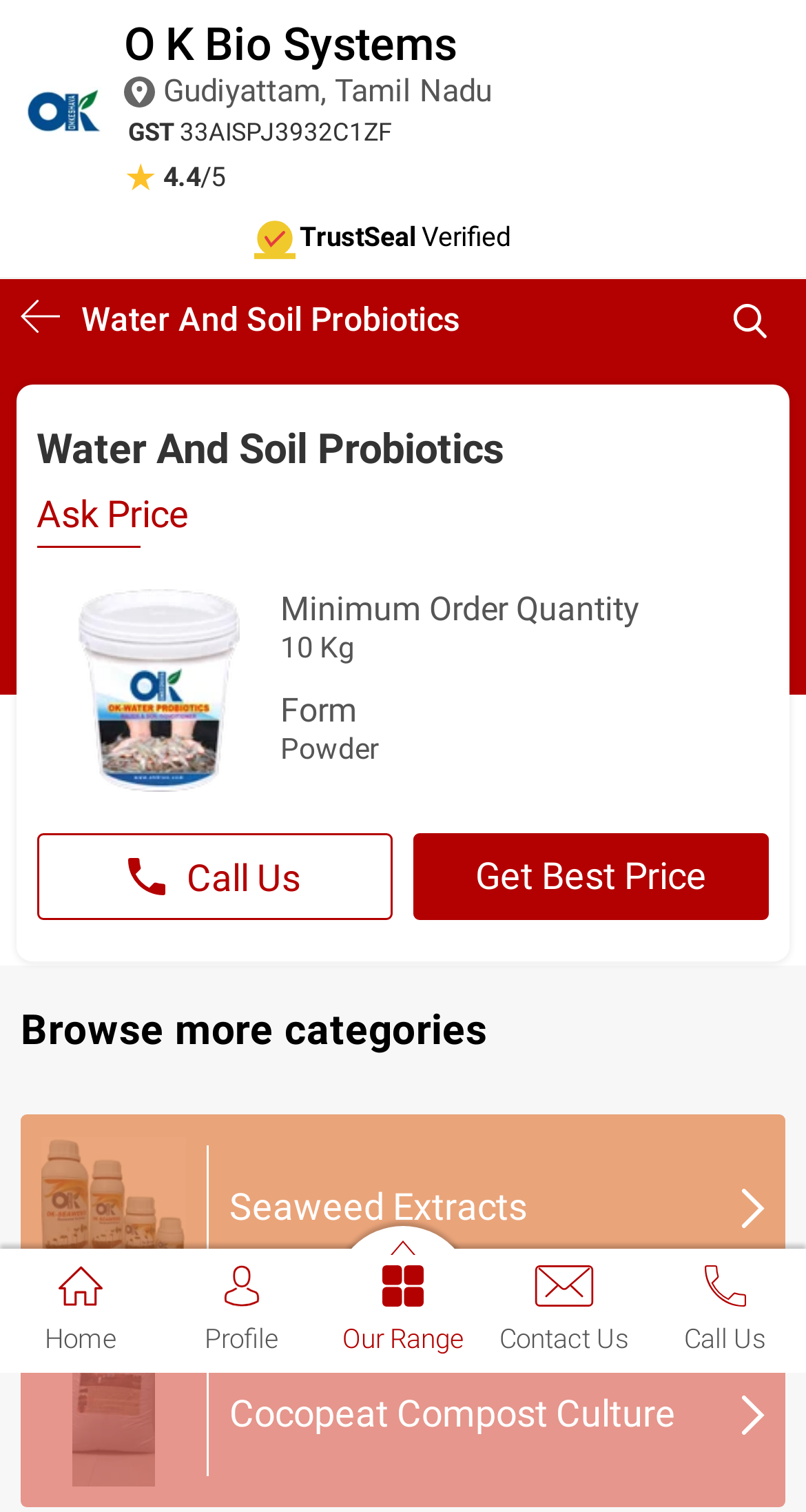Please provide the bounding box coordinates for the element that needs to be clicked to perform the following instruction: "View O K Bio Systems profile". The coordinates should be given as four float numbers between 0 and 1, i.e., [left, top, right, bottom].

[0.026, 0.045, 0.154, 0.1]